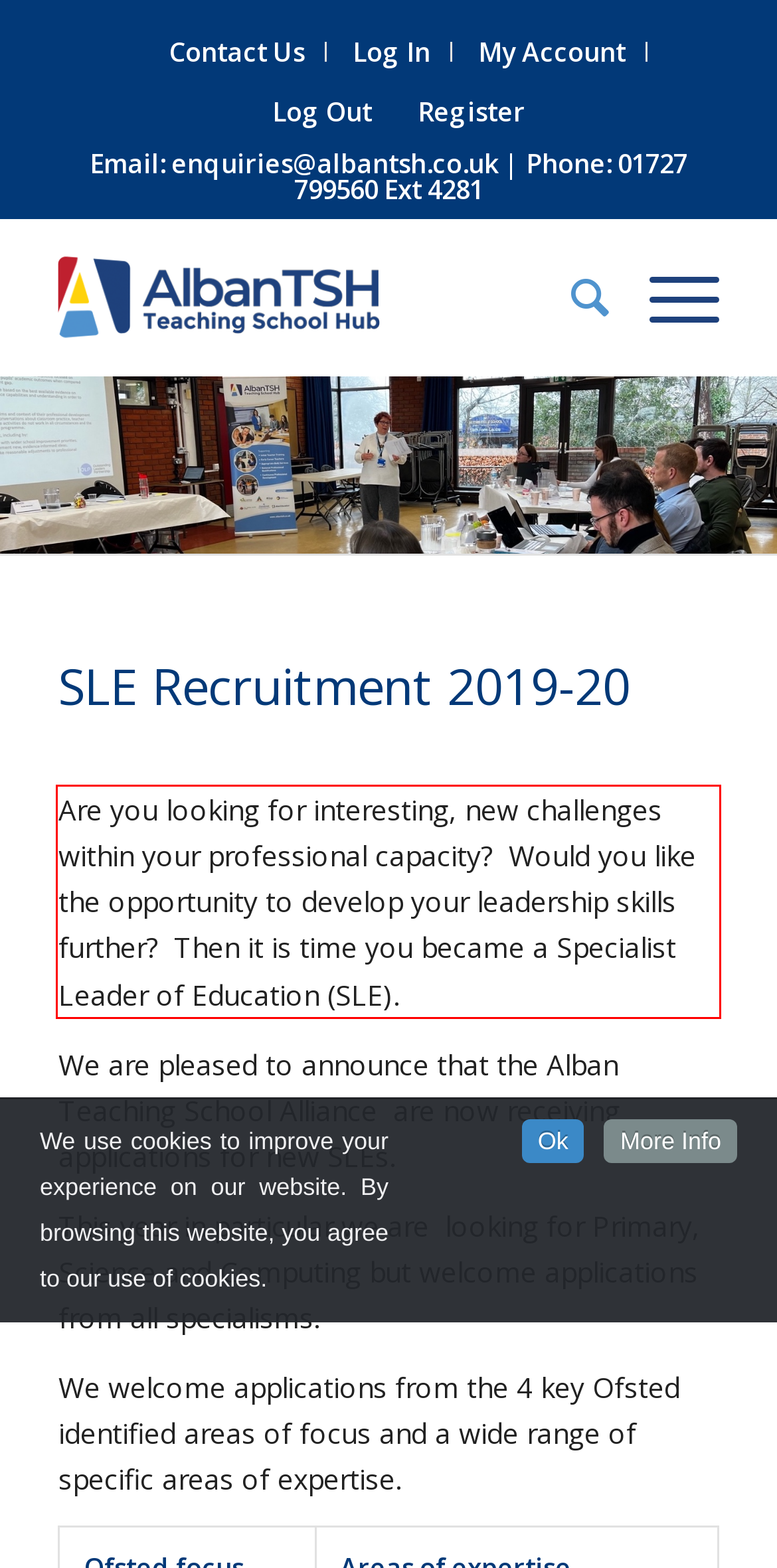From the provided screenshot, extract the text content that is enclosed within the red bounding box.

Are you looking for interesting, new challenges within your professional capacity? Would you like the opportunity to develop your leadership skills further? Then it is time you became a Specialist Leader of Education (SLE).